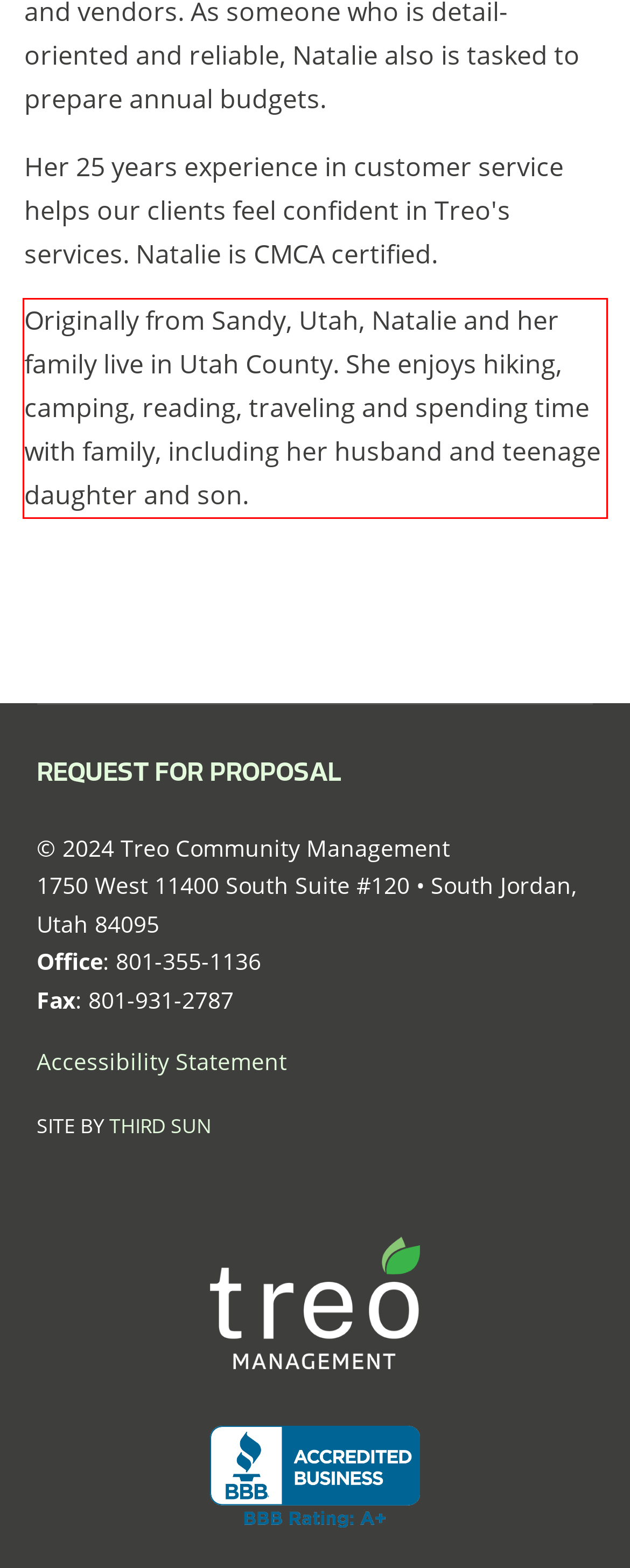Using the provided webpage screenshot, identify and read the text within the red rectangle bounding box.

Originally from Sandy, Utah, Natalie and her family live in Utah County. She enjoys hiking, camping, reading, traveling and spending time with family, including her husband and teenage daughter and son.